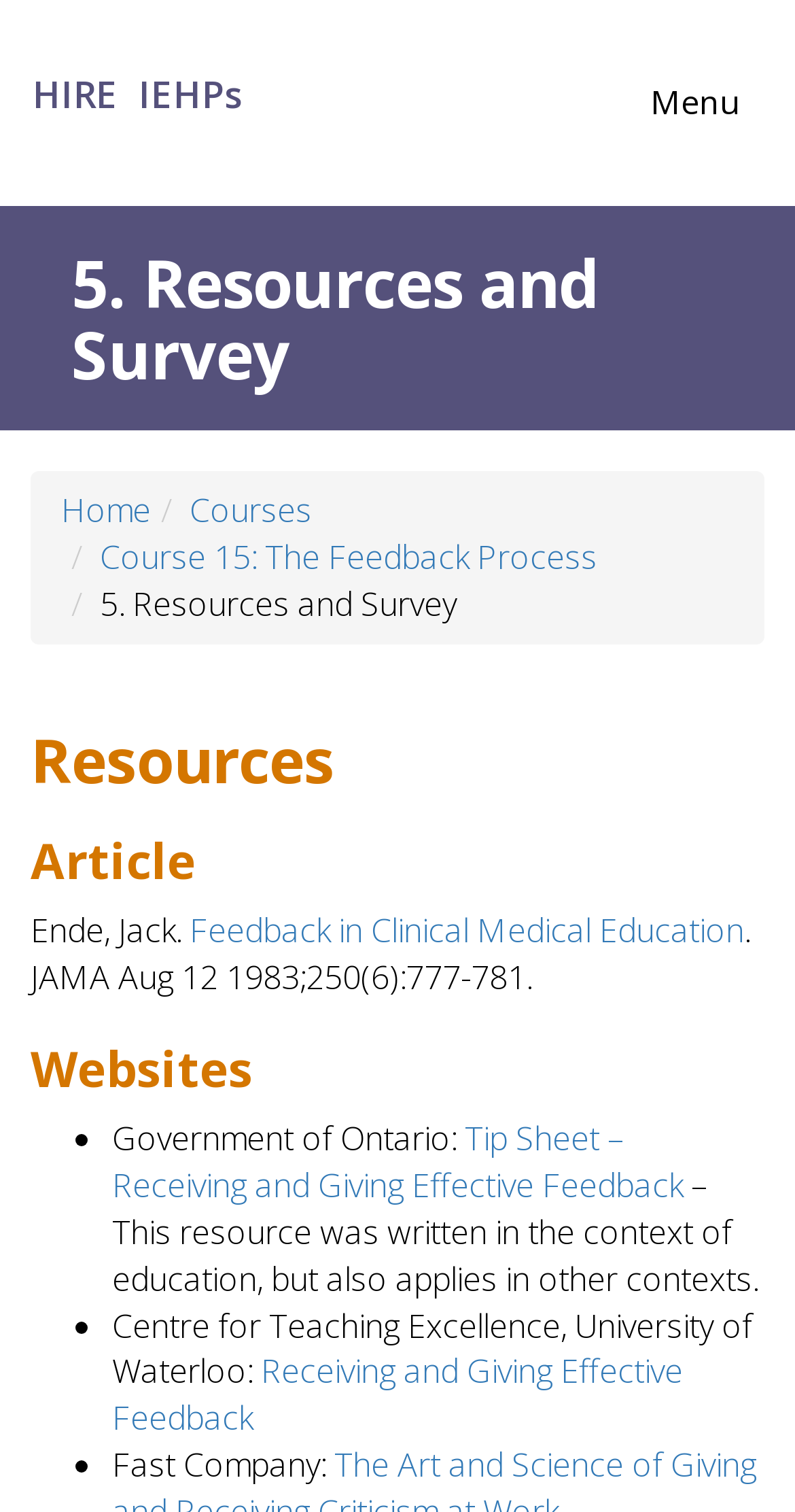Offer a thorough description of the webpage.

This webpage is about resources and surveys, with a focus on feedback in clinical medical education. At the top left, there is a link to "HIRE IEHPs". On the top right, a "Menu" button is located, which expands to reveal a header with links to "Home", "Courses", and a specific course, "Course 15: The Feedback Process". 

Below the menu, a heading "5. Resources and Survey" is displayed. Underneath, there are three sections: "Resources", "Article", and "Websites". The "Resources" section contains a heading and a list of links and text, including an article by Jack Ende titled "Feedback in Clinical Medical Education" and a citation. 

The "Websites" section has a list of three websites, each with a bullet point, a brief description, and a link. The websites are from the Government of Ontario, the Centre for Teaching Excellence at the University of Waterloo, and Fast Company. Each website has a link to a resource related to receiving and giving effective feedback.